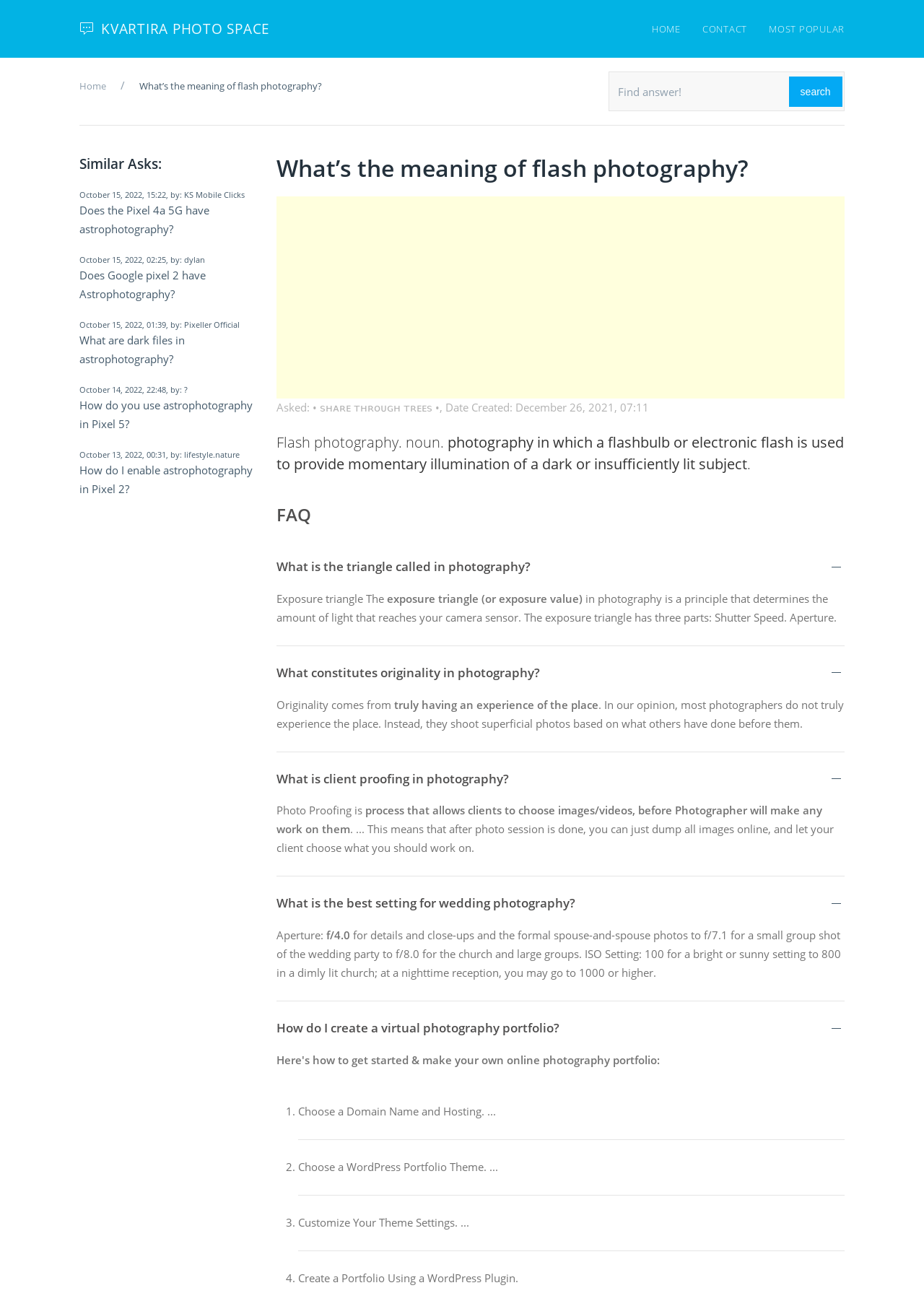Please reply to the following question with a single word or a short phrase:
How many steps are required to create a virtual photography portfolio?

4